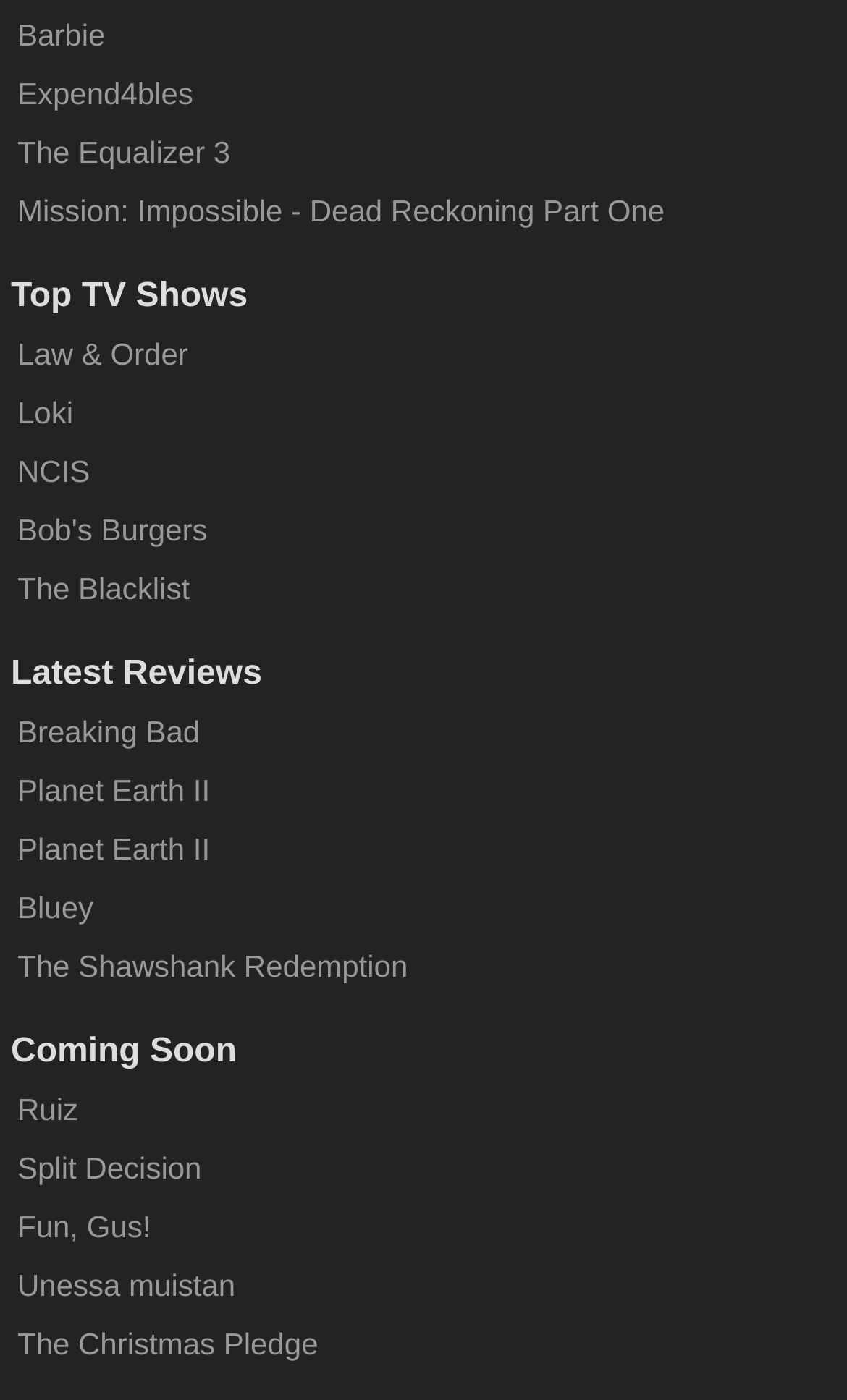Determine the bounding box coordinates of the section I need to click to execute the following instruction: "Check out ✈️ Singapore". Provide the coordinates as four float numbers between 0 and 1, i.e., [left, top, right, bottom].

None